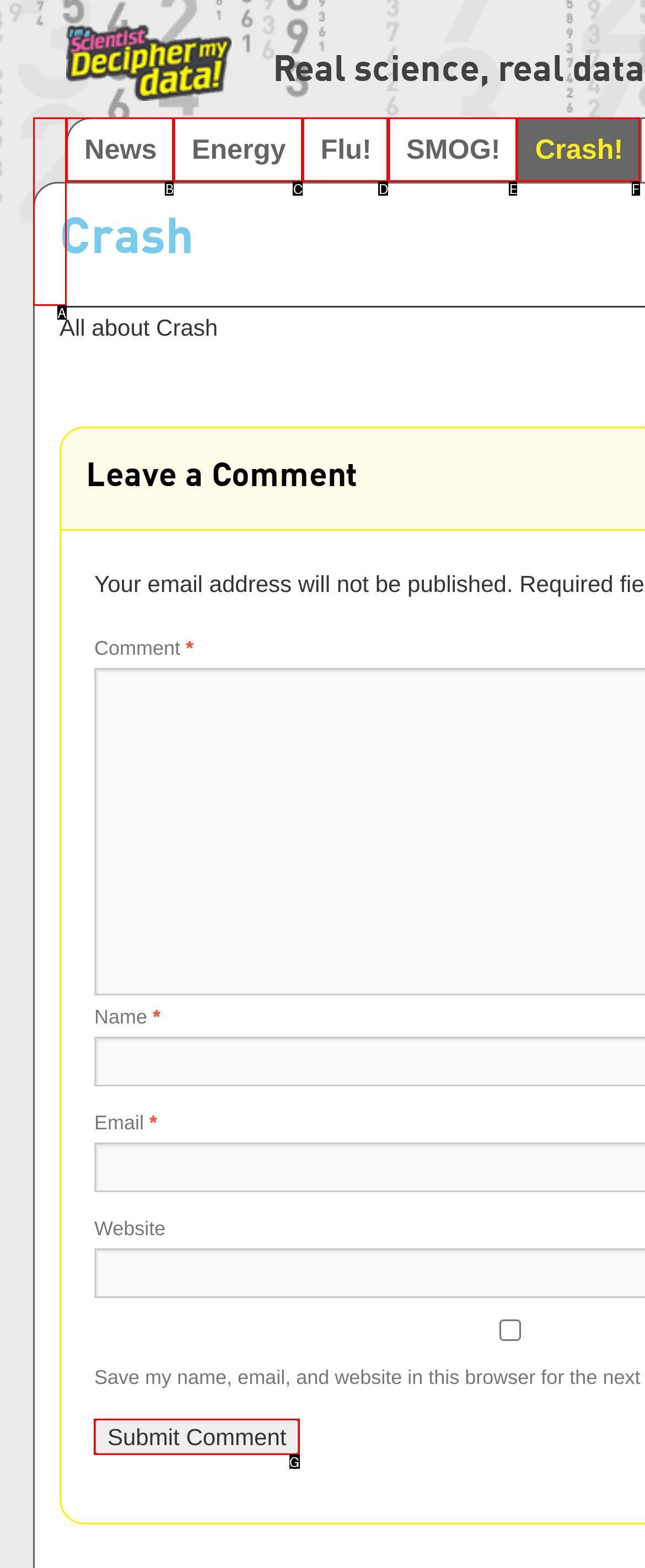Identify the HTML element that best matches the description: Skip to content. Provide your answer by selecting the corresponding letter from the given options.

A